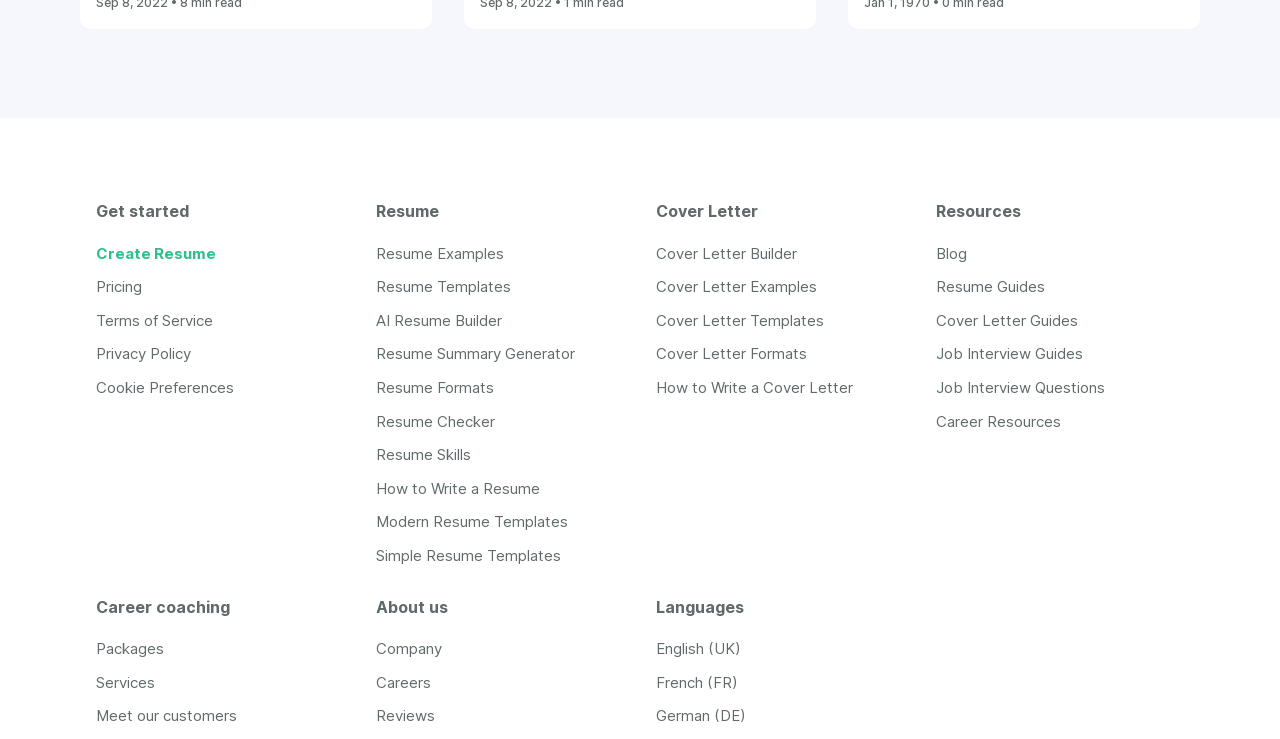Please mark the clickable region by giving the bounding box coordinates needed to complete this instruction: "Choose English language".

[0.512, 0.865, 0.579, 0.891]